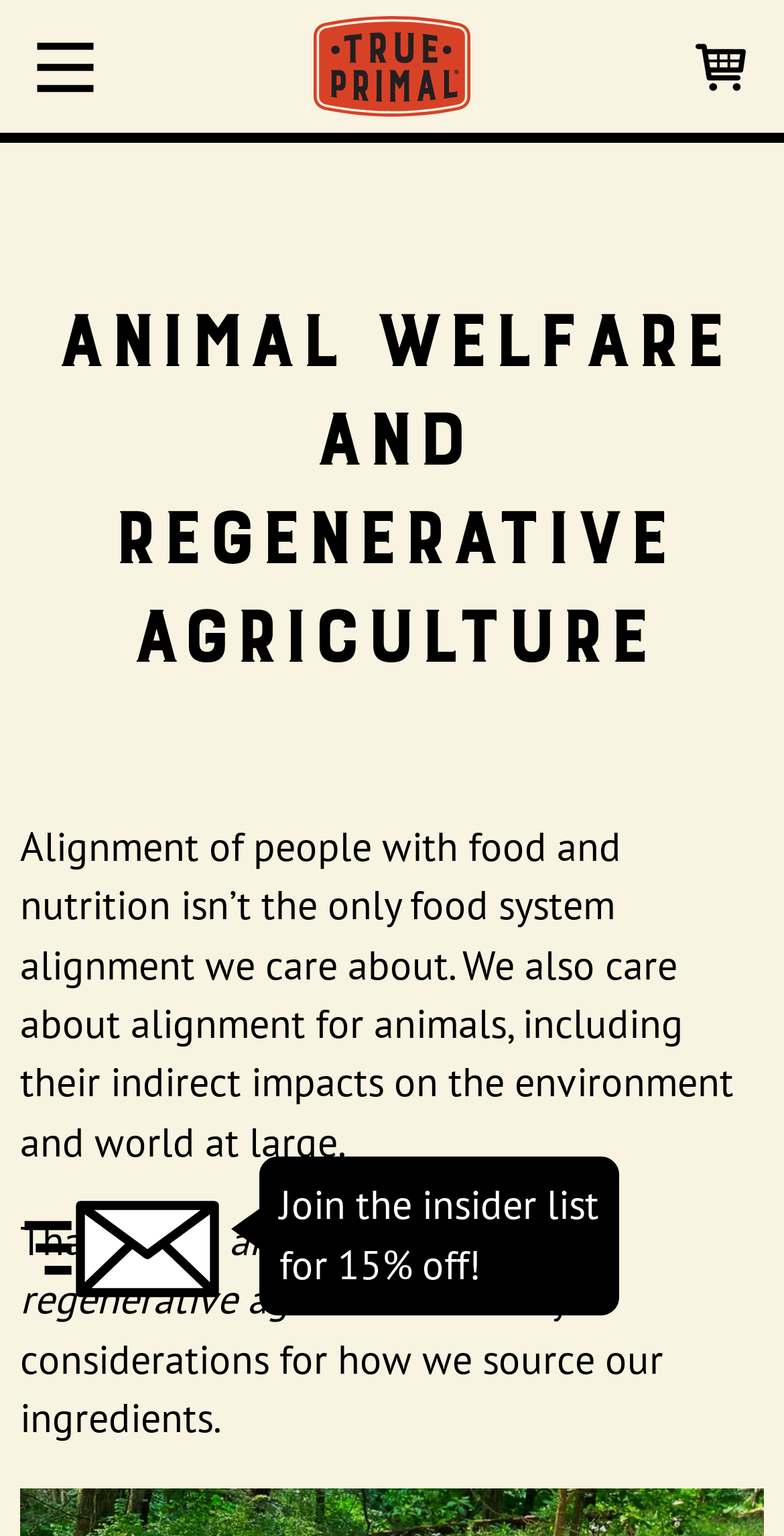Determine the bounding box of the UI component based on this description: "title="menu"". The bounding box coordinates should be four float values between 0 and 1, i.e., [left, top, right, bottom].

[0.038, 0.019, 0.128, 0.061]